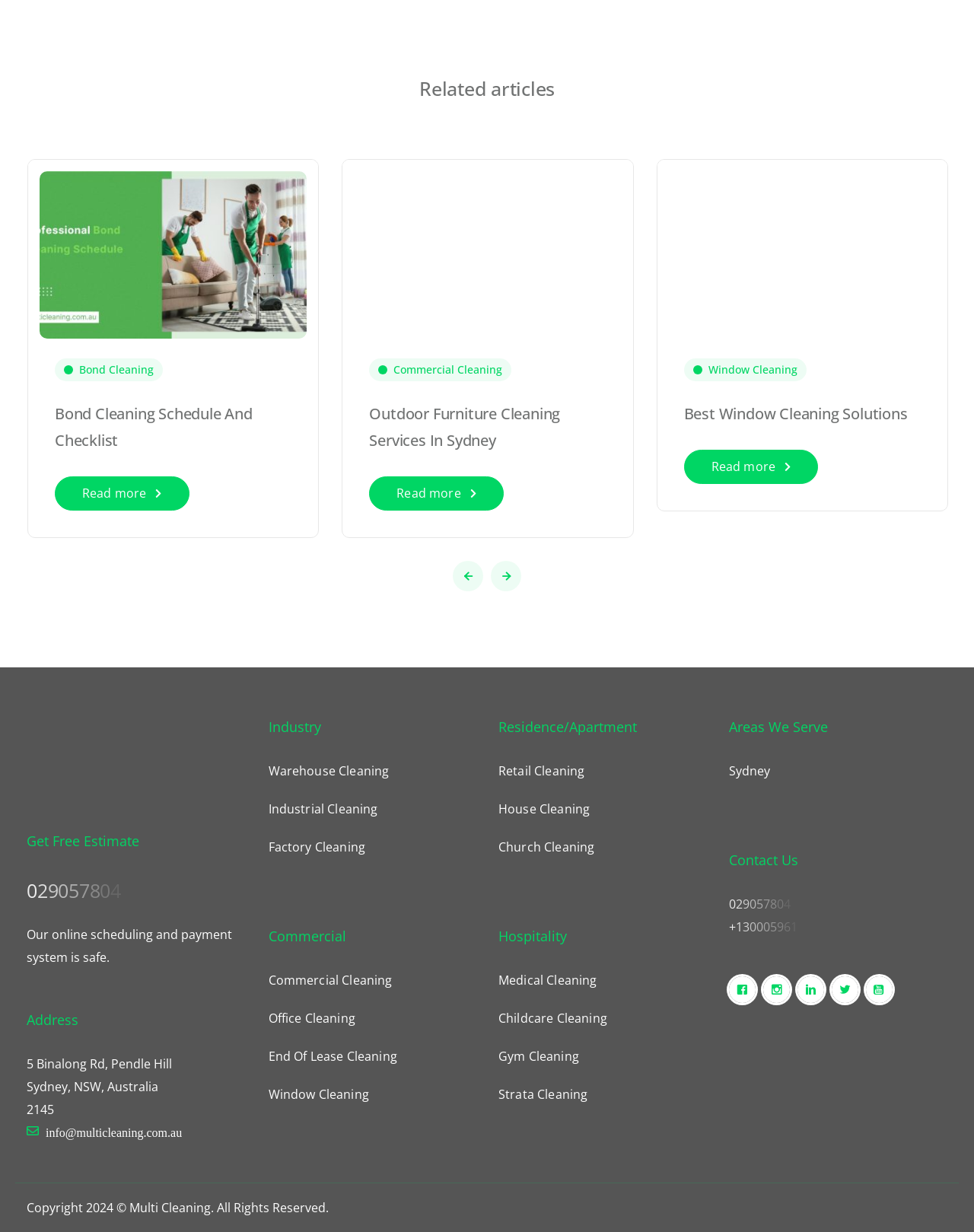Determine the bounding box coordinates of the target area to click to execute the following instruction: "Read more about Outdoor Furniture Cleaning Services In Sydney."

[0.379, 0.387, 0.517, 0.414]